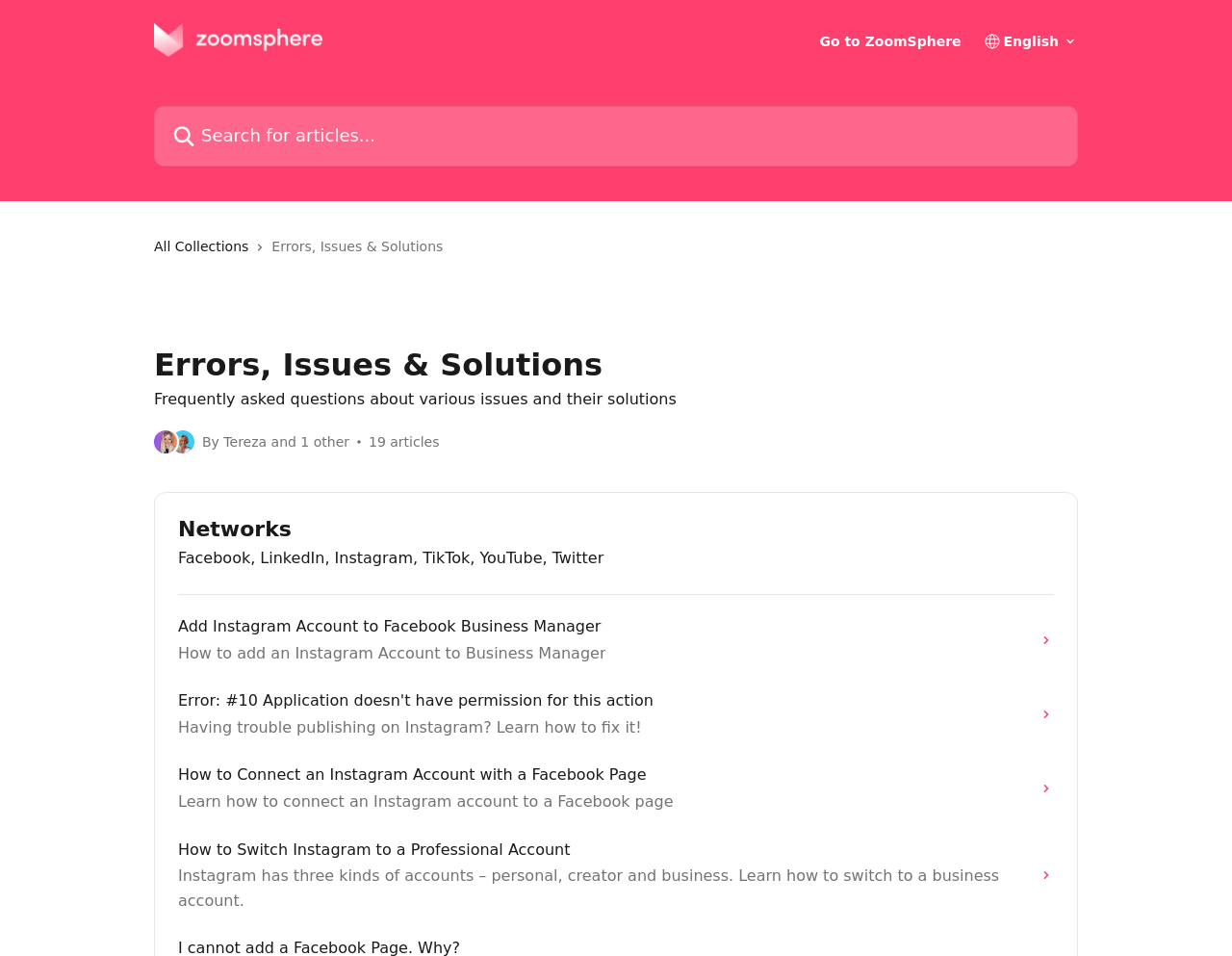Bounding box coordinates should be provided in the format (top-left x, top-left y, bottom-right x, bottom-right y) with all values between 0 and 1. Identify the bounding box for this UI element: Networks

[0.145, 0.54, 0.855, 0.567]